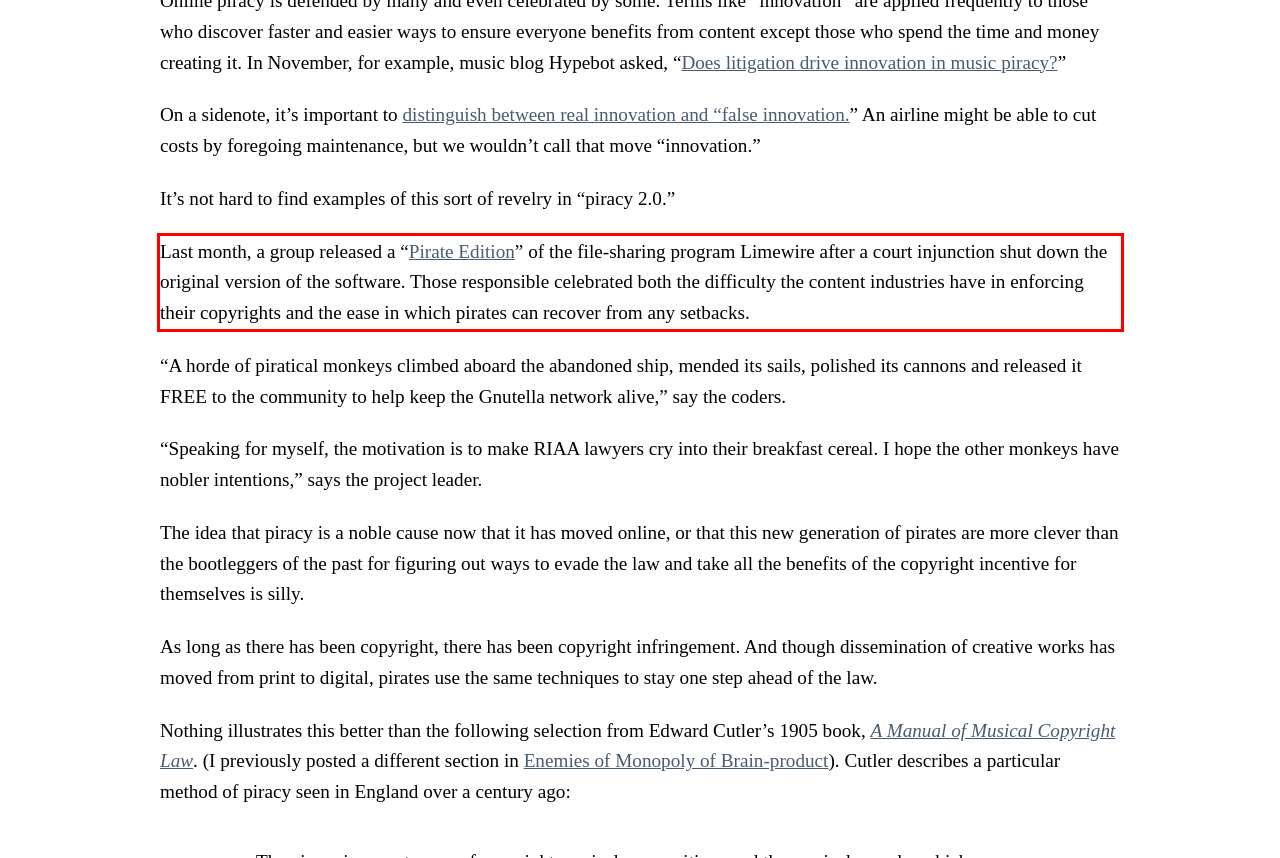From the given screenshot of a webpage, identify the red bounding box and extract the text content within it.

Last month, a group released a “Pirate Edition” of the file-sharing program Limewire after a court injunction shut down the original version of the software. Those responsible celebrated both the difficulty the content industries have in enforcing their copyrights and the ease in which pirates can recover from any setbacks.